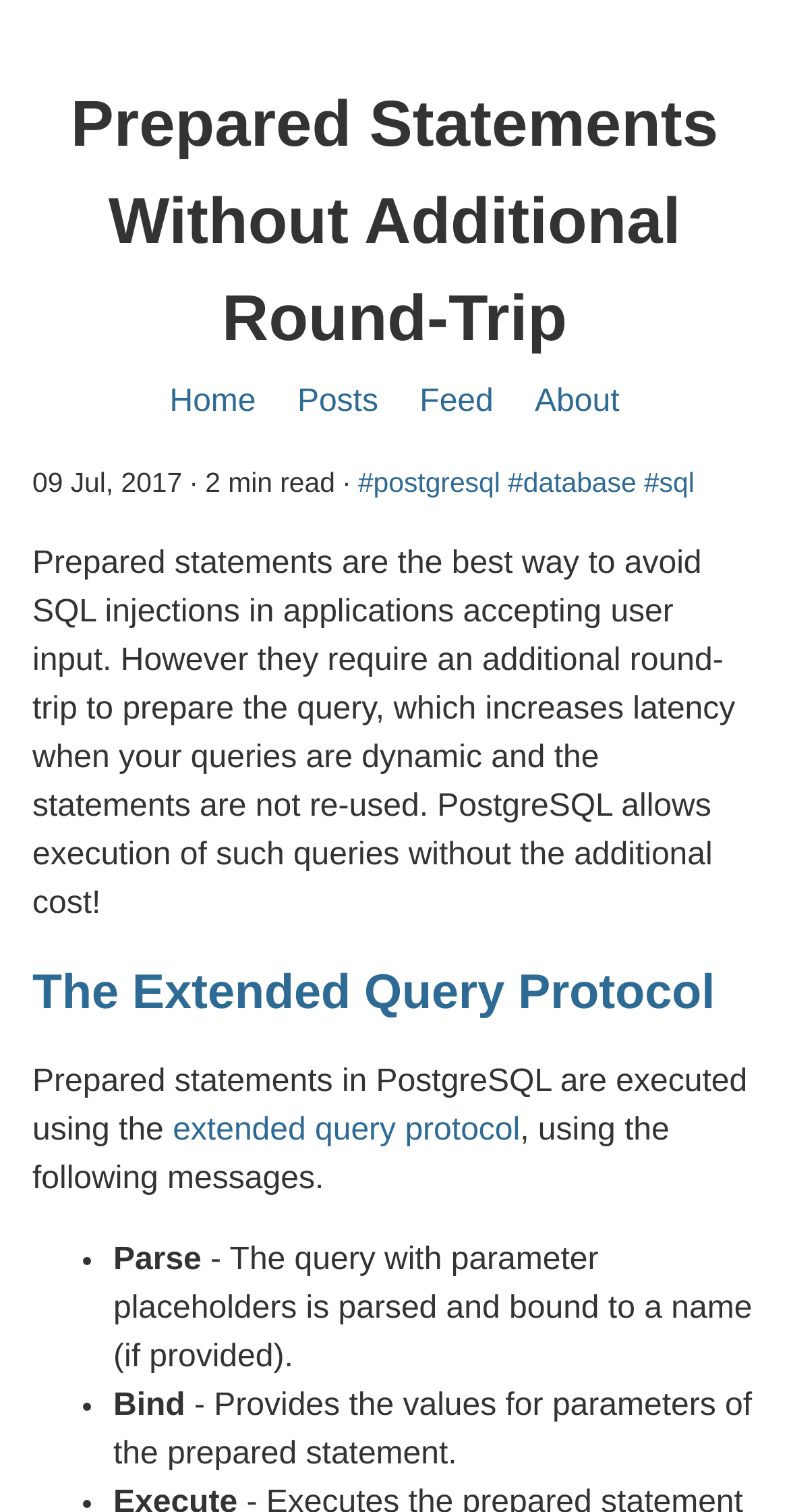Please identify the bounding box coordinates of the element's region that should be clicked to execute the following instruction: "read about prepared statements in PostgreSQL". The bounding box coordinates must be four float numbers between 0 and 1, i.e., [left, top, right, bottom].

[0.041, 0.309, 0.454, 0.329]